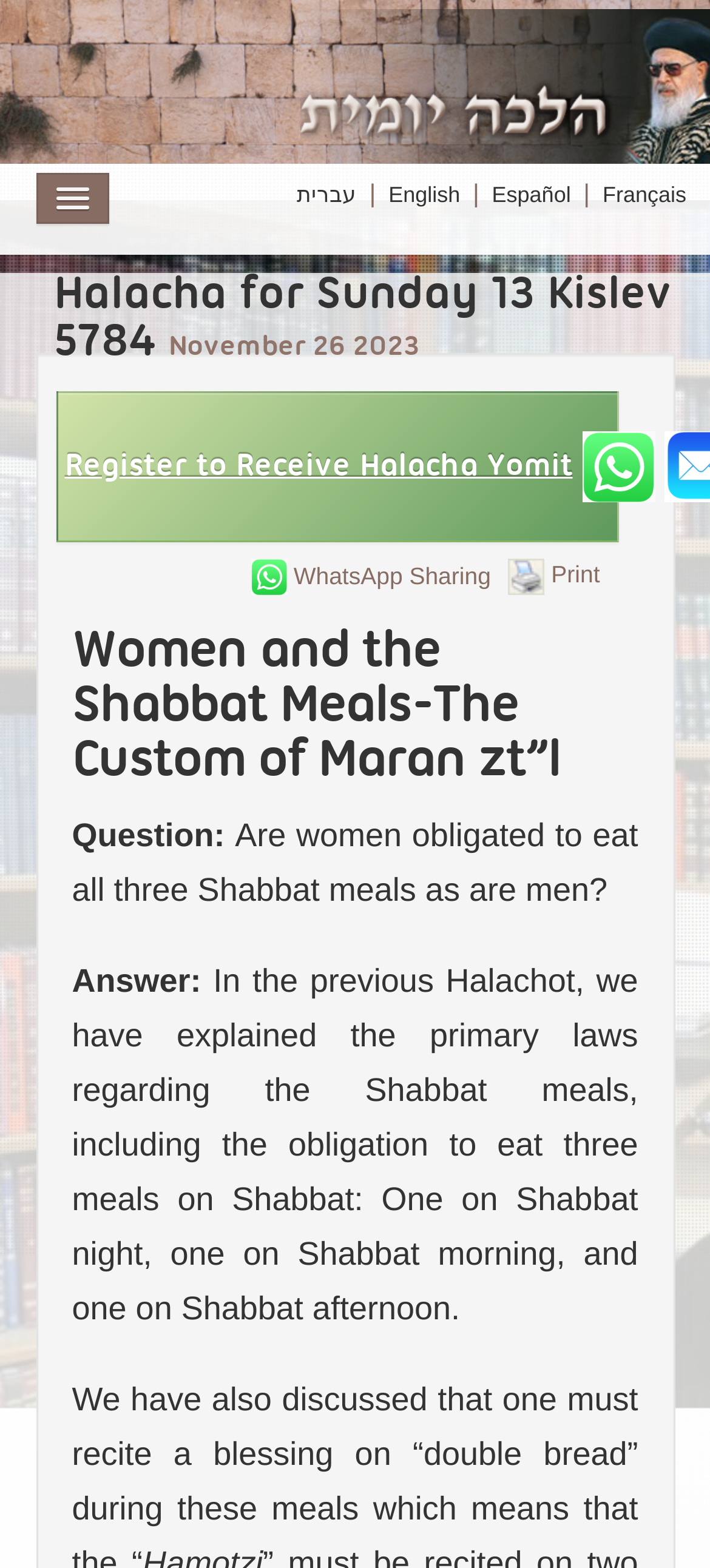Could you determine the bounding box coordinates of the clickable element to complete the instruction: "Switch to Español"? Provide the coordinates as four float numbers between 0 and 1, i.e., [left, top, right, bottom].

[0.693, 0.116, 0.804, 0.132]